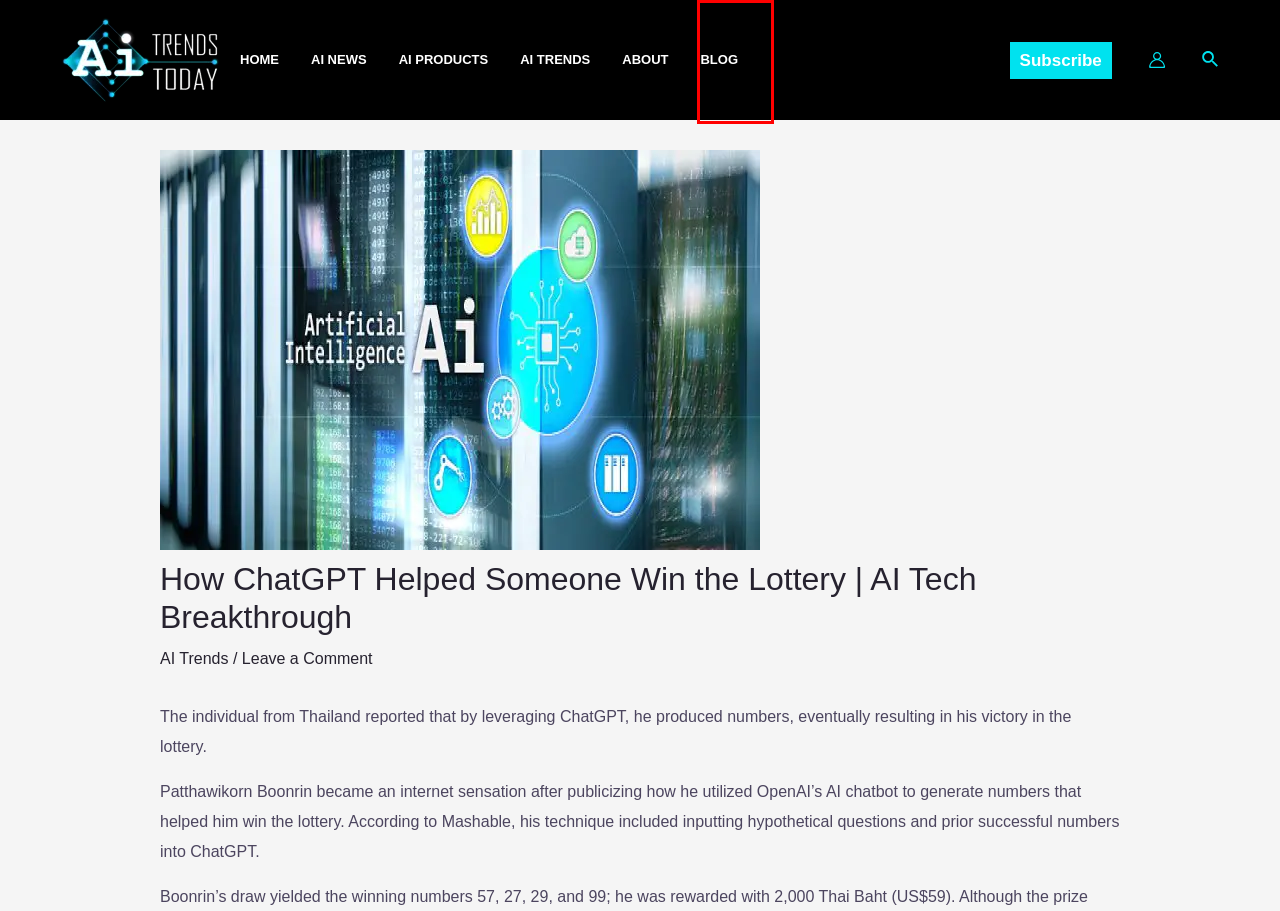Examine the screenshot of a webpage with a red bounding box around a UI element. Select the most accurate webpage description that corresponds to the new page after clicking the highlighted element. Here are the choices:
A. AI News - AI Trends Today
B. AI Trends - AI Trends Today
C. Blog - AI Trends Today
D. AliSchenck - AI Trends Today
E. Spotify Leverages AI to Launch Ope-Powered 'DJ' Feature | Aitrendstoday
F. AI Products - AI Trends Today
G. About - AI Trends Today
H. Home - AI Trends Today

C